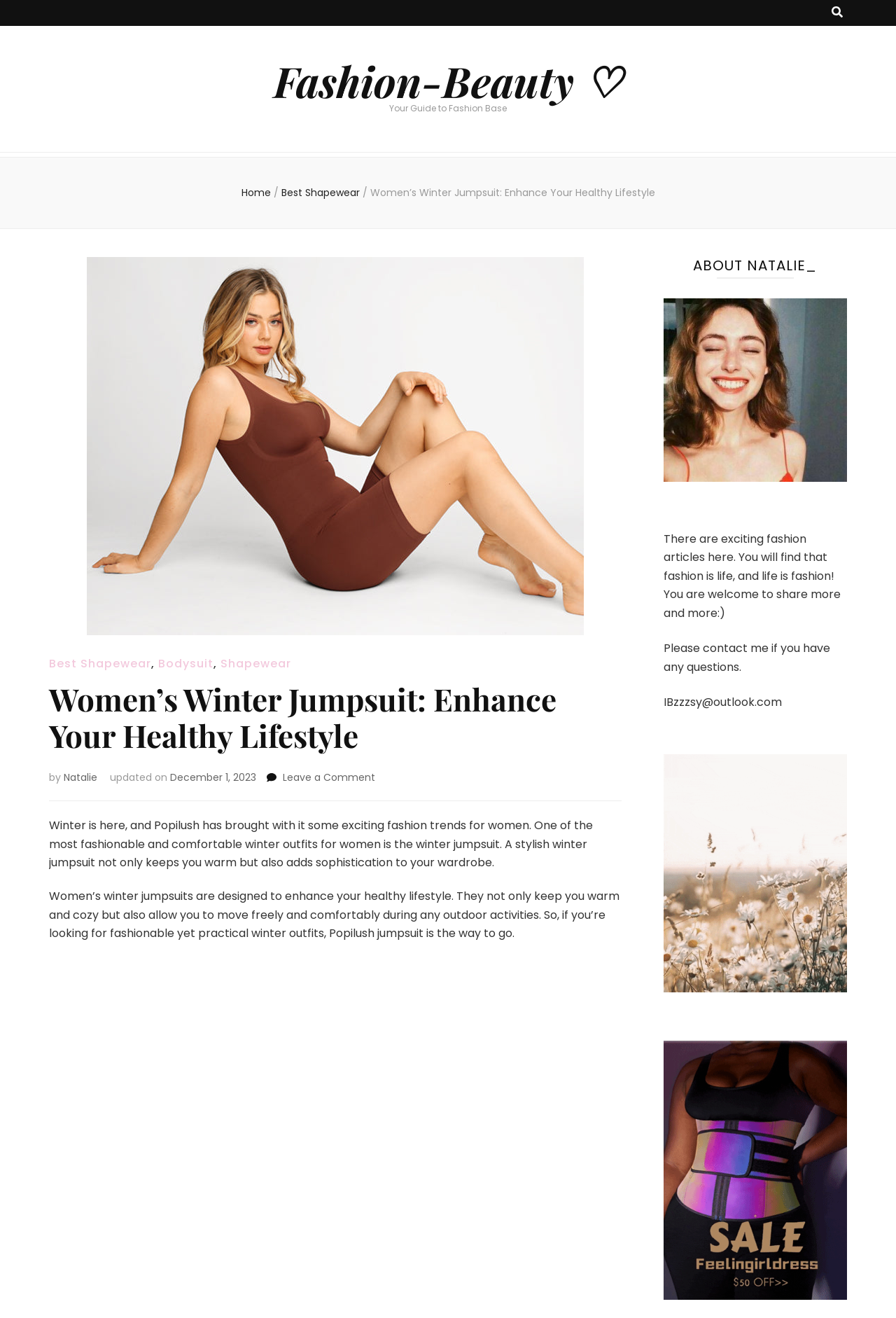Provide the bounding box coordinates of the HTML element this sentence describes: "name="input_6" placeholder="Last Name"". The bounding box coordinates consist of four float numbers between 0 and 1, i.e., [left, top, right, bottom].

None